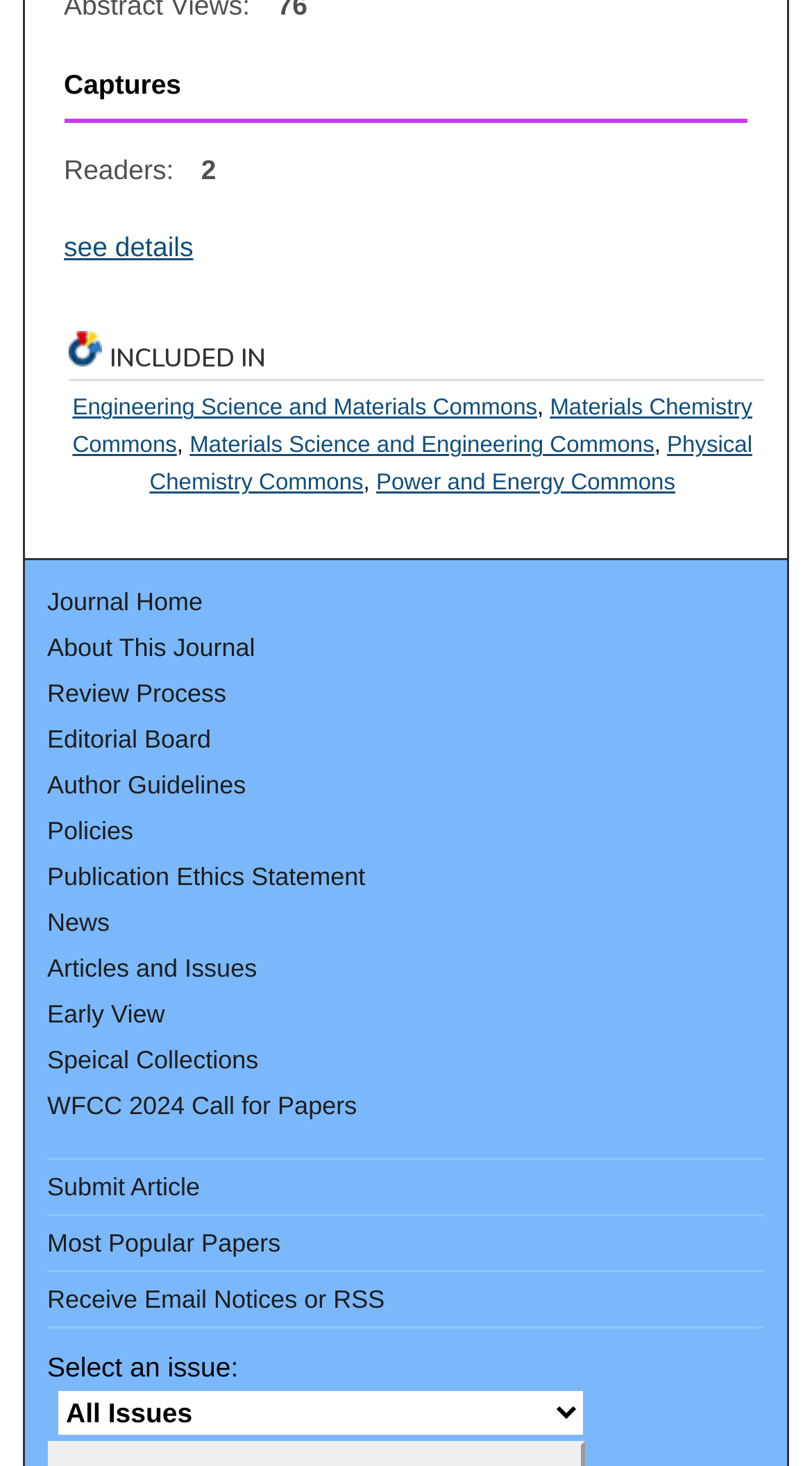How many sections are there in the journal's navigation menu?
Please give a detailed and elaborate explanation in response to the question.

I counted 12 links in the navigation menu: 'Journal Home', 'About This Journal', 'Review Process', 'Editorial Board', 'Author Guidelines', 'Policies', 'Publication Ethics Statement', 'News', 'Articles and Issues', 'Early View', 'Special Collections', and 'WFCC 2024 Call for Papers'.